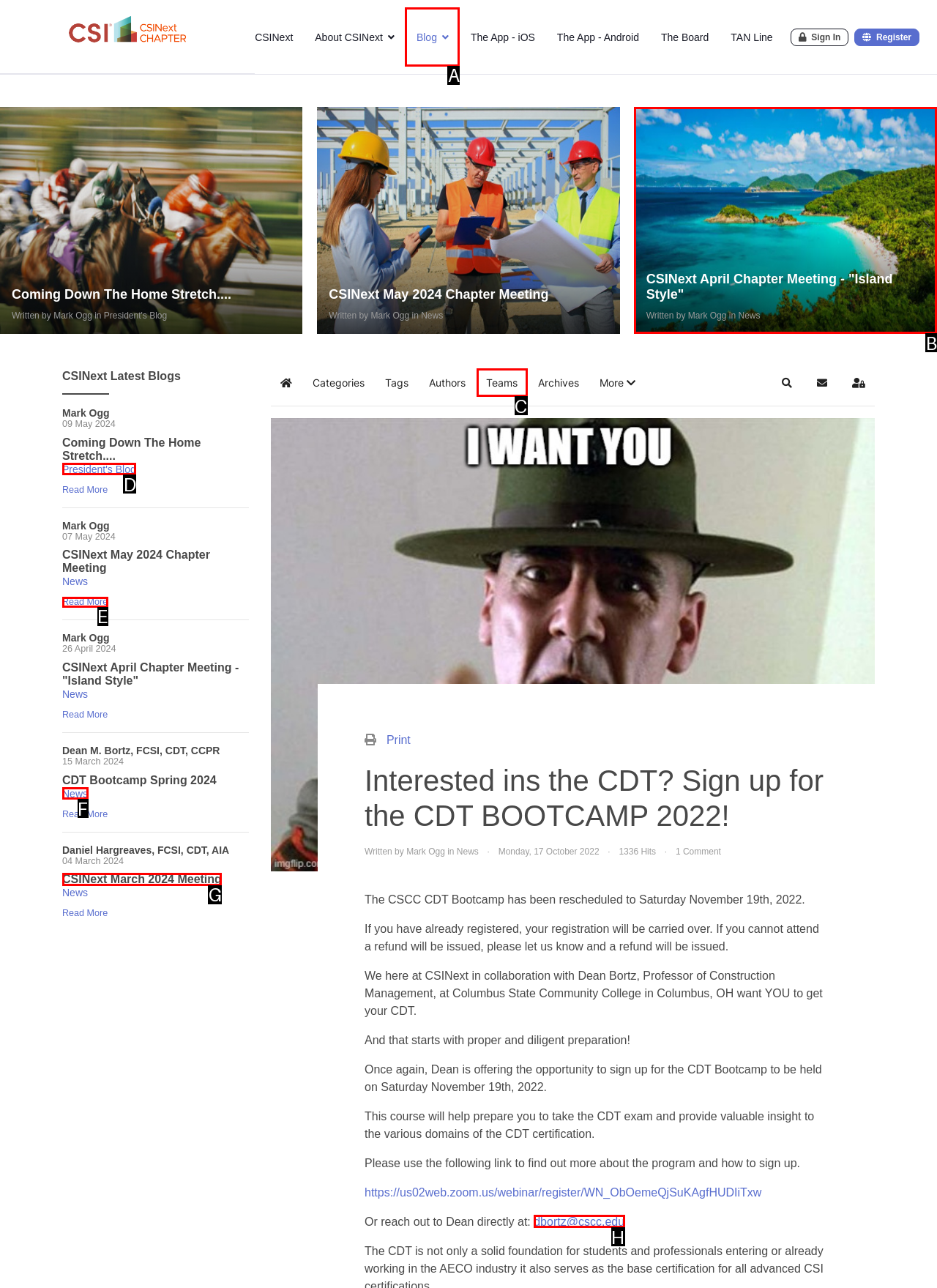Determine which HTML element fits the description: CSINext March 2024 Meeting. Answer with the letter corresponding to the correct choice.

G